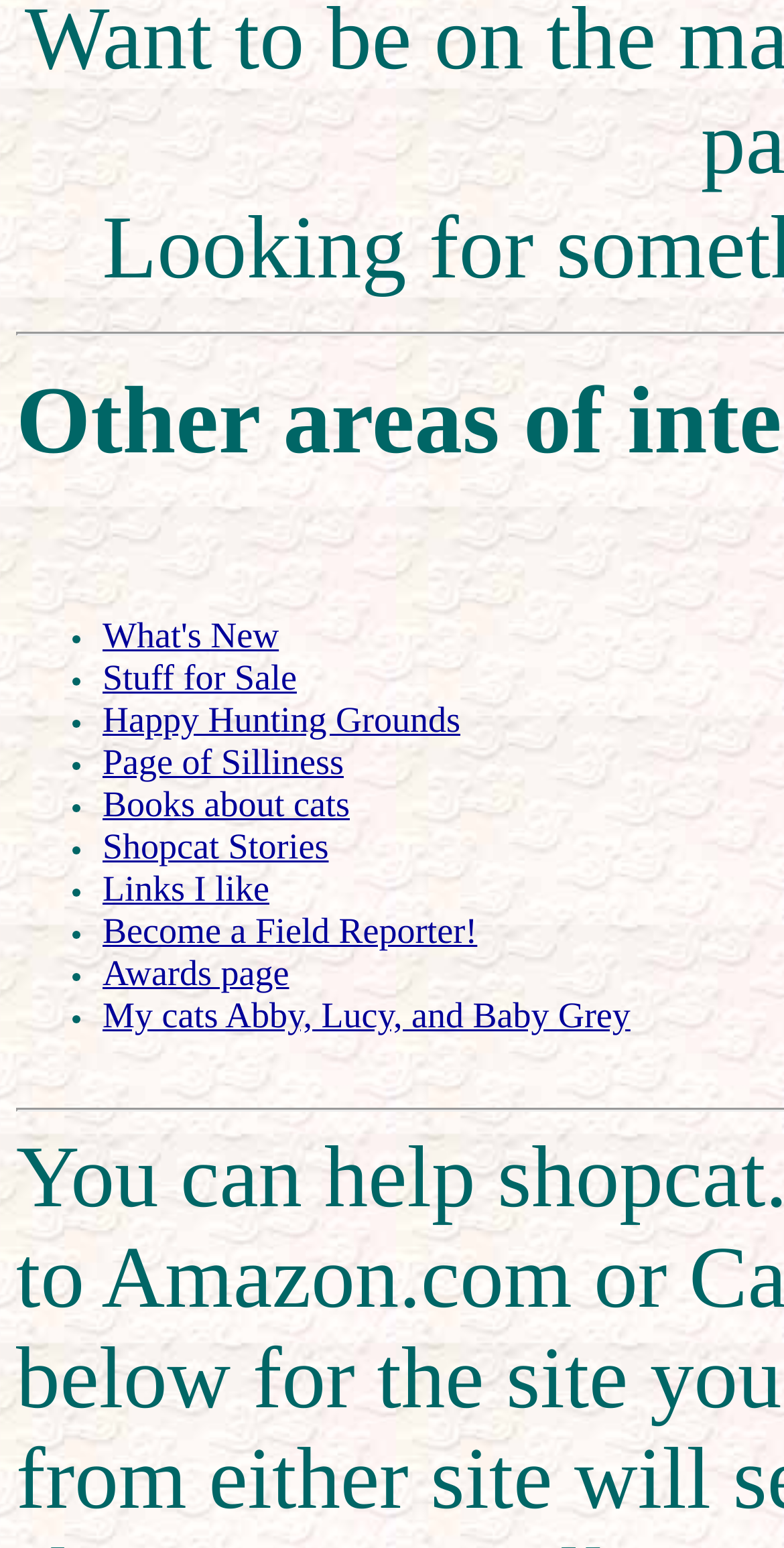Determine the bounding box coordinates of the region that needs to be clicked to achieve the task: "Click on What's New".

[0.131, 0.397, 0.356, 0.423]